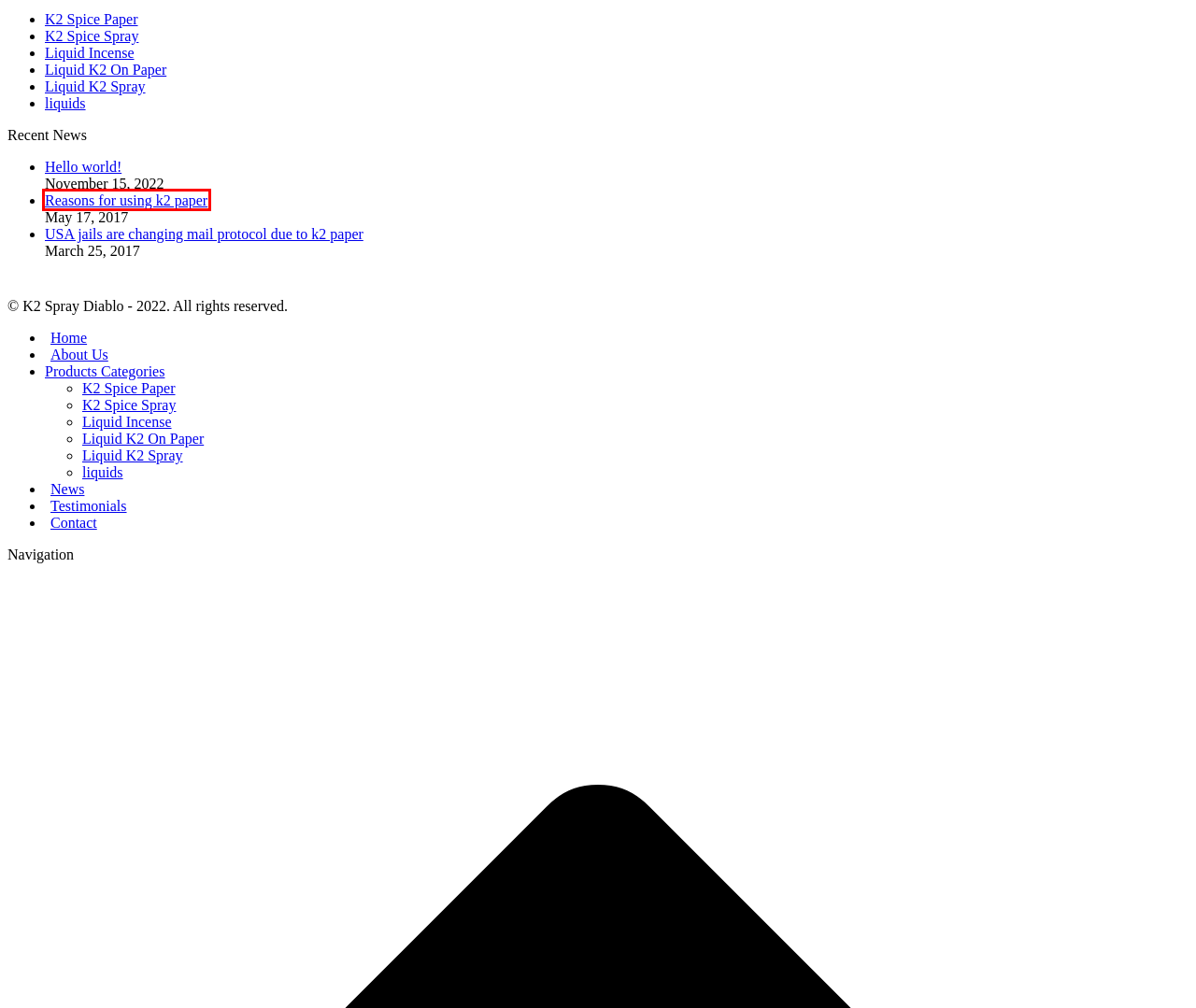Look at the screenshot of a webpage that includes a red bounding box around a UI element. Select the most appropriate webpage description that matches the page seen after clicking the highlighted element. Here are the candidates:
A. Hello world! - k2 Spray diablo
B. Buy Poppers Amyl Nitrite Online - k2 Spray diablo
C. Liquid Incense - k2 Spray diablo
D. News - k2 Spray diablo
E. Shop K2 Spray On Paper - Strong K2 Spice K2 Spray diablo
F. Reasons for using k2 paper - k2 Spray diablo
G. Liquid K2 On Paper - k2 Spray diablo
H. K2 Spray diablo - K2 Paper Sheets & Liquid K2 On Paper

F